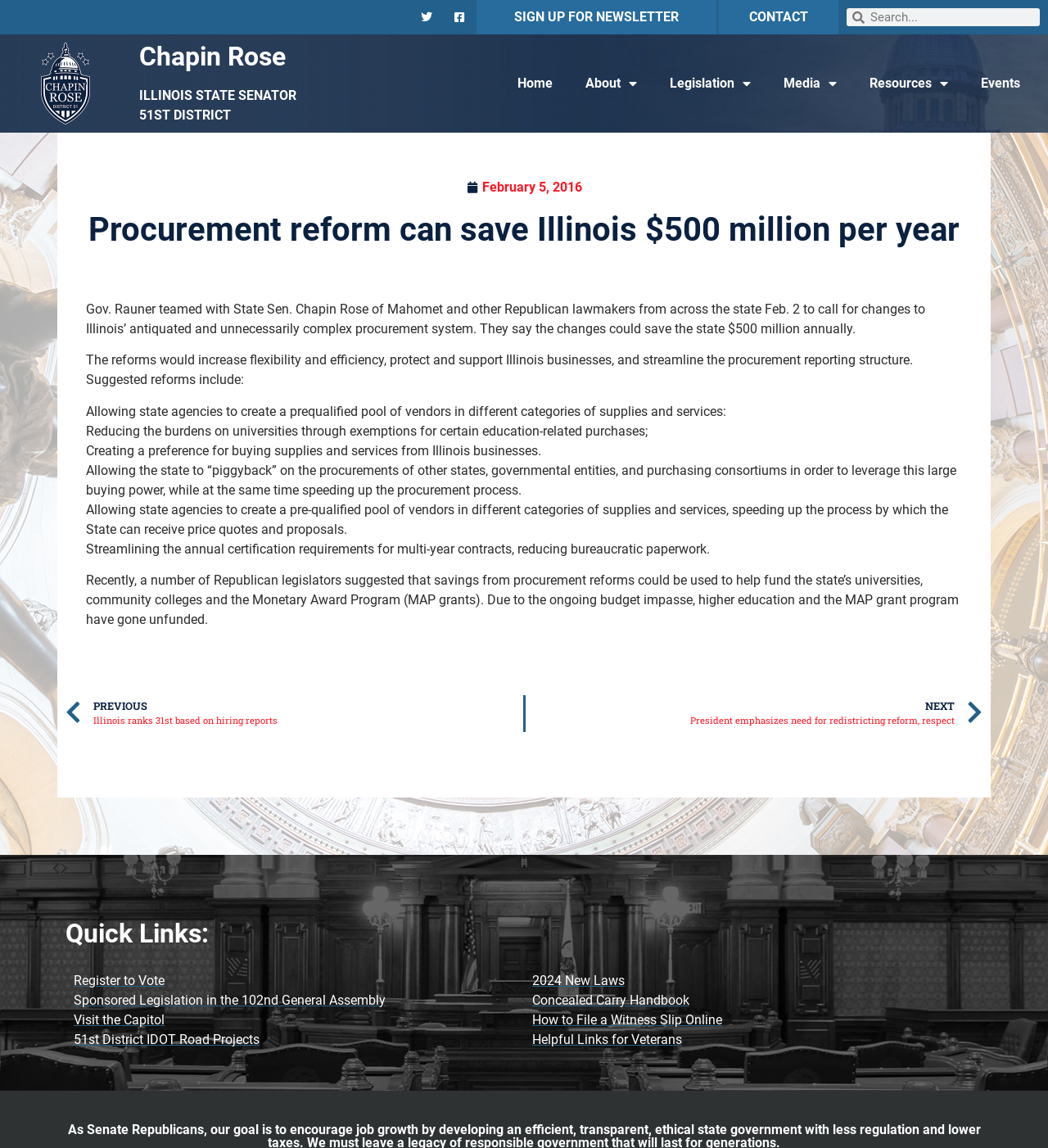What is the name of the Illinois State Senator?
Provide an in-depth answer to the question, covering all aspects.

I found the answer by looking at the heading element with the text 'Chapin Rose' and the StaticText element with the text 'ILLINOIS STATE SENATOR'.